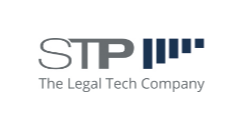Generate a comprehensive description of the image.

The image features the logo of STP, which is identified as "The Legal Tech Company." The logo incorporates a modern and sleek design with a combination of bold and light typography. The letters "STP" are prominently displayed in a gray tone, while the words "The Legal Tech Company" appear in a softer font below, establishing a clear brand identity within the legal technology sector. This visual representation aims to convey professionalism and innovation, aligning with the company's mission to provide advanced solutions in the legal field. 